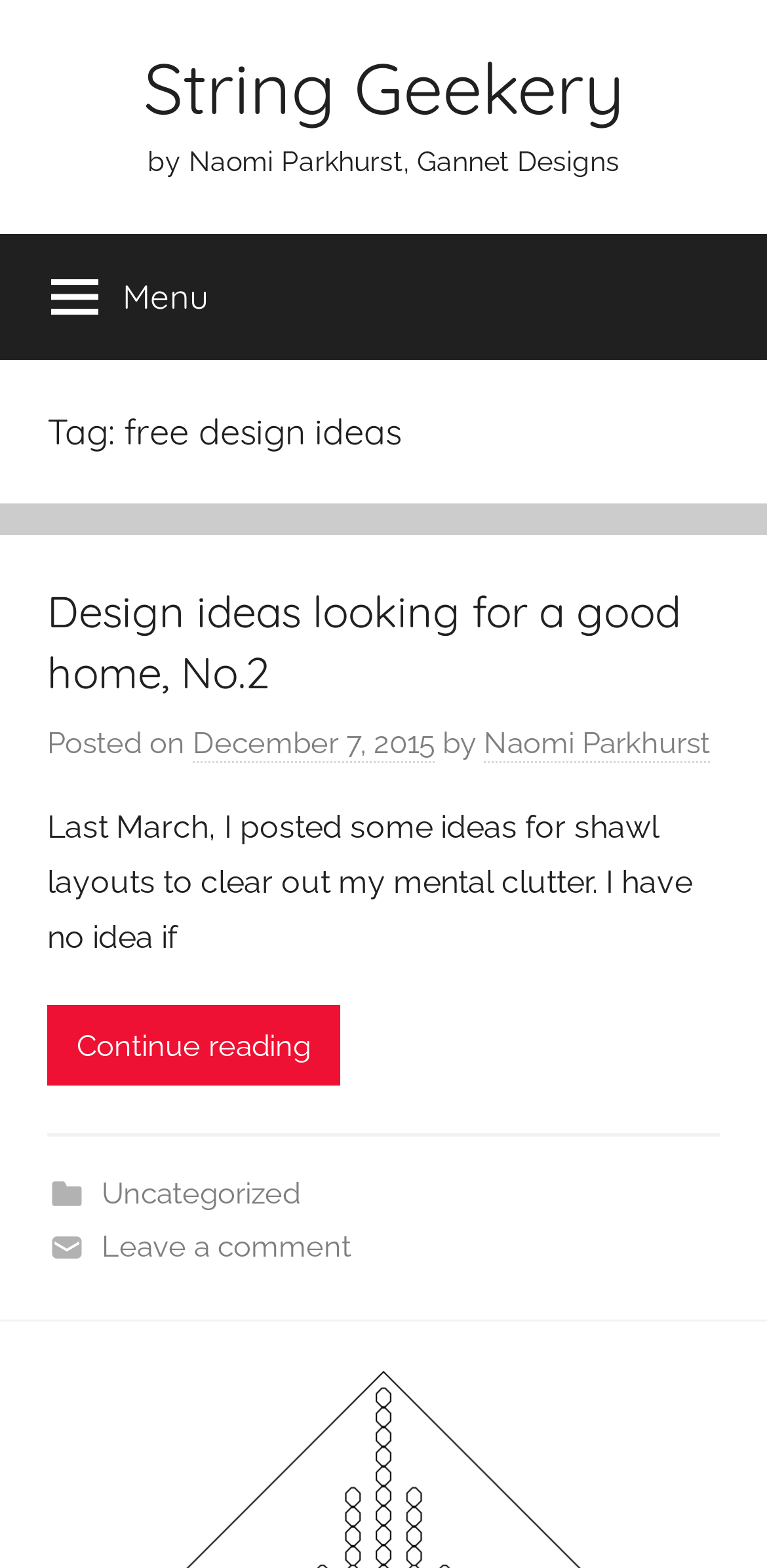Please examine the image and answer the question with a detailed explanation:
What is the date of the post?

I found the date of the post by looking at the link 'December 7, 2015' which is located below the title 'Design ideas looking for a good home, No.2'.